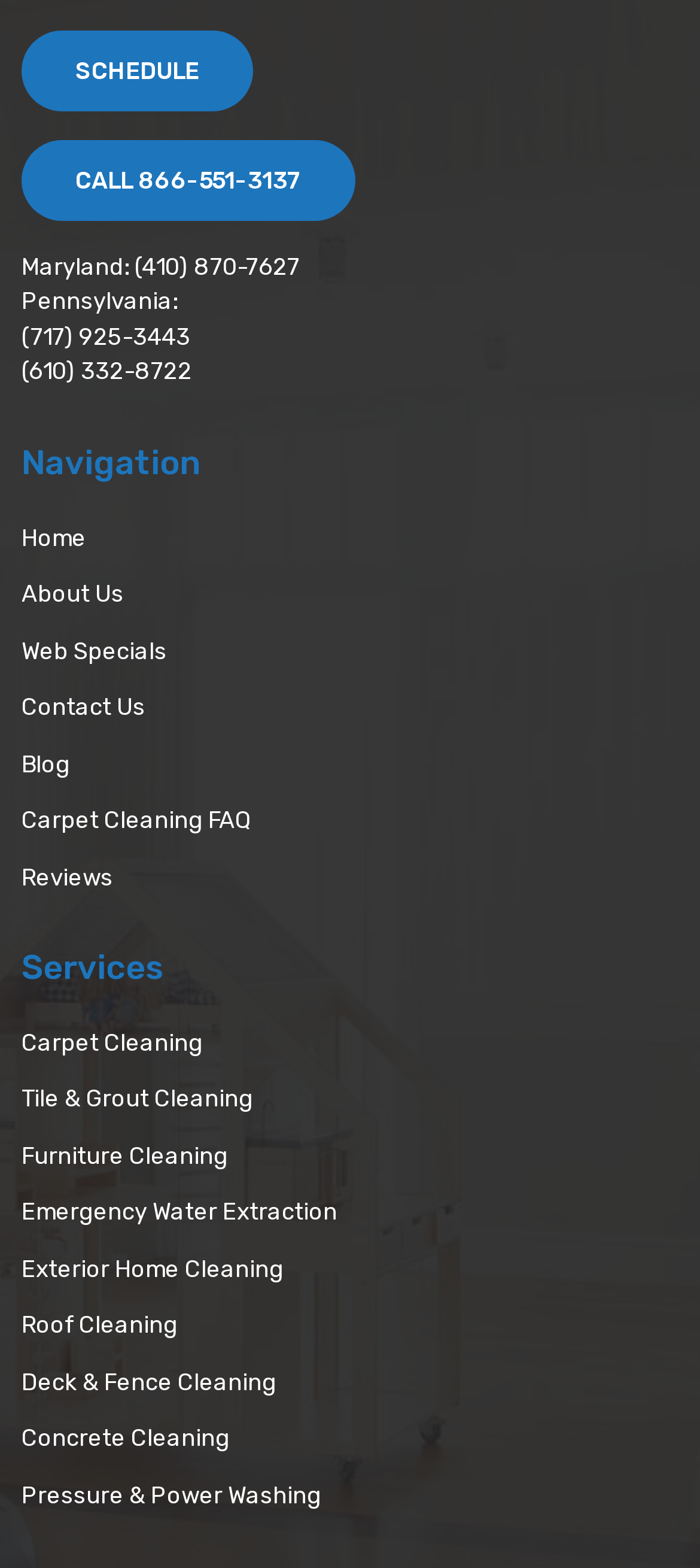Locate the bounding box coordinates of the clickable element to fulfill the following instruction: "Contact Us through phone". Provide the coordinates as four float numbers between 0 and 1 in the format [left, top, right, bottom].

[0.031, 0.089, 0.508, 0.141]